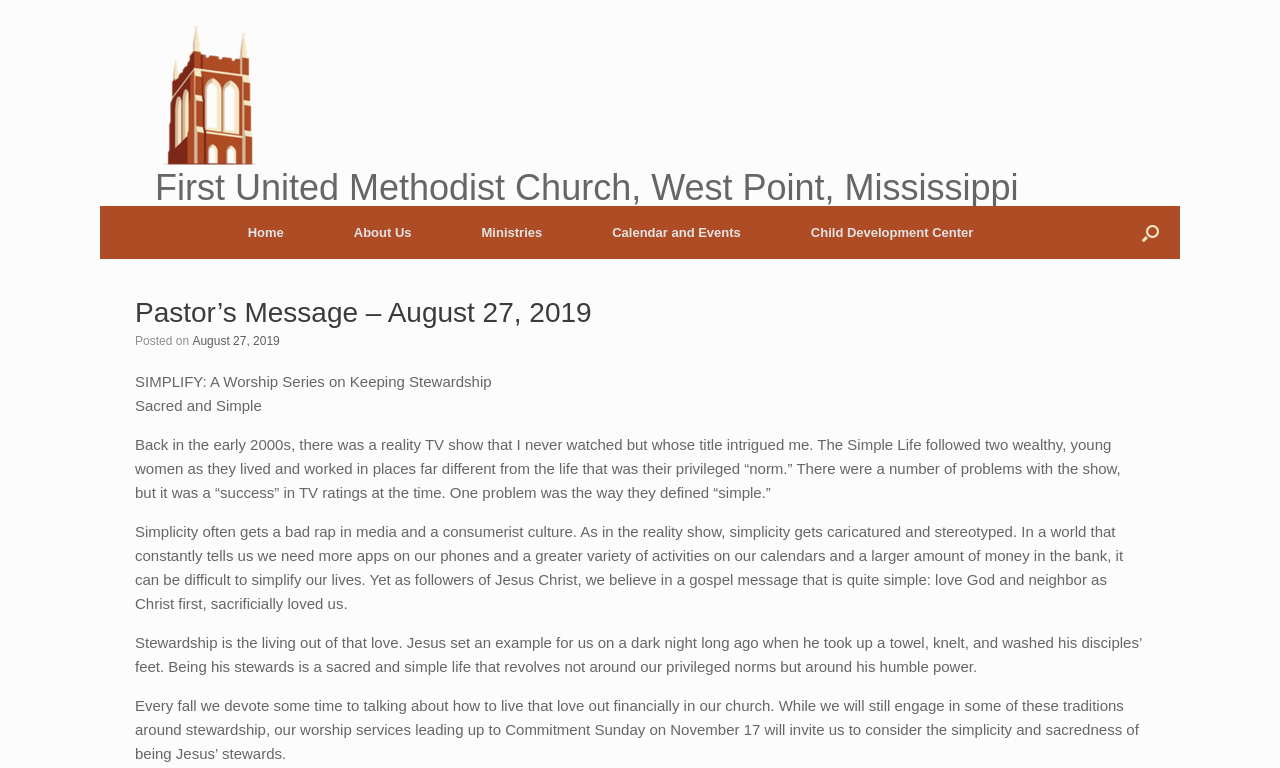What is the theme of the reality TV show?
Please craft a detailed and exhaustive response to the question.

The theme of the reality TV show is mentioned in the text as 'The Simple Life followed two wealthy, young women as they lived and worked in places far different from the life that was their privileged “norm.”'